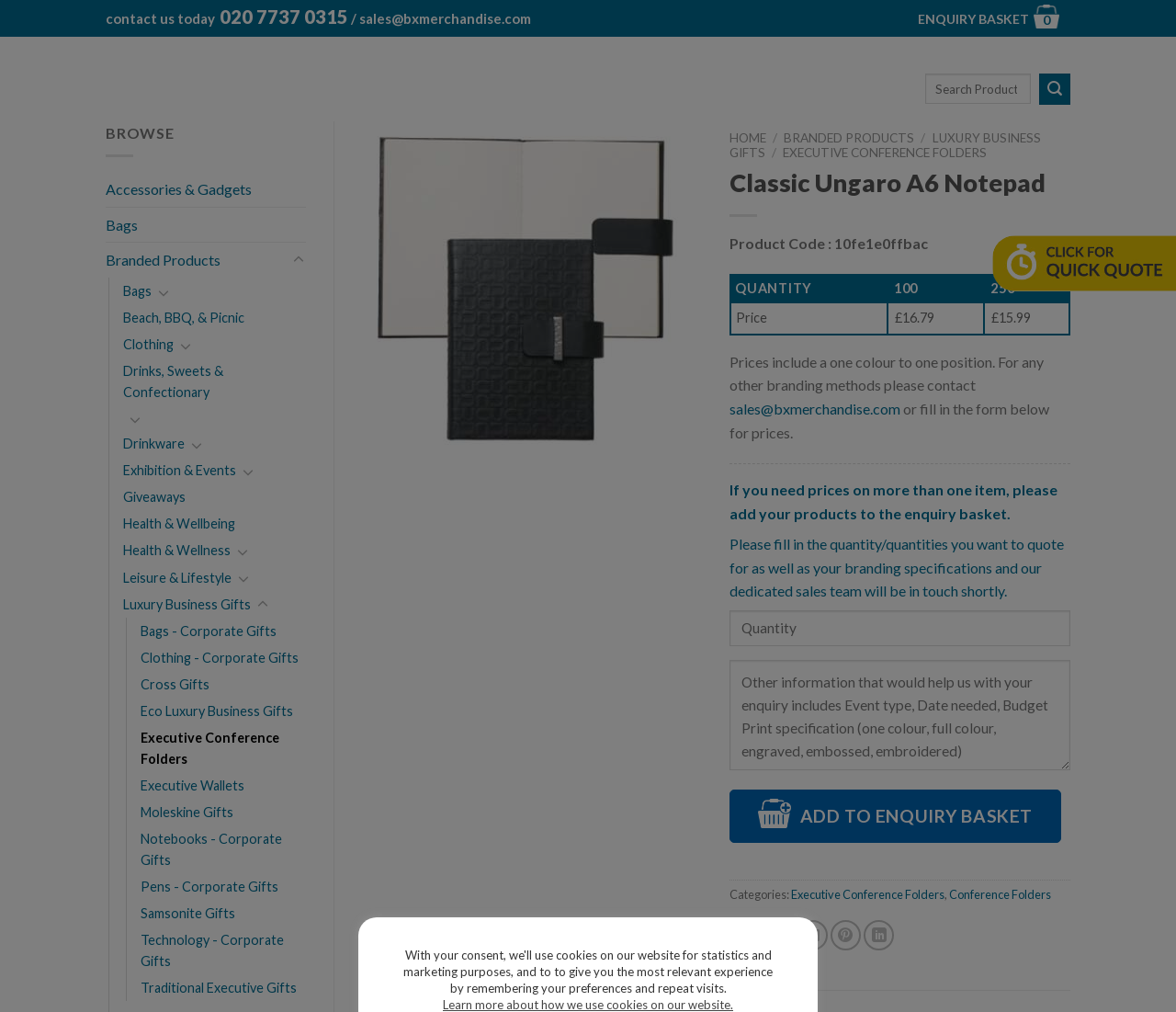What is the email address to contact for prices?
Can you provide an in-depth and detailed response to the question?

I found the email address by looking at the product description section, where it says 'For any other branding methods please contact sales@bxmerchandise.com'.